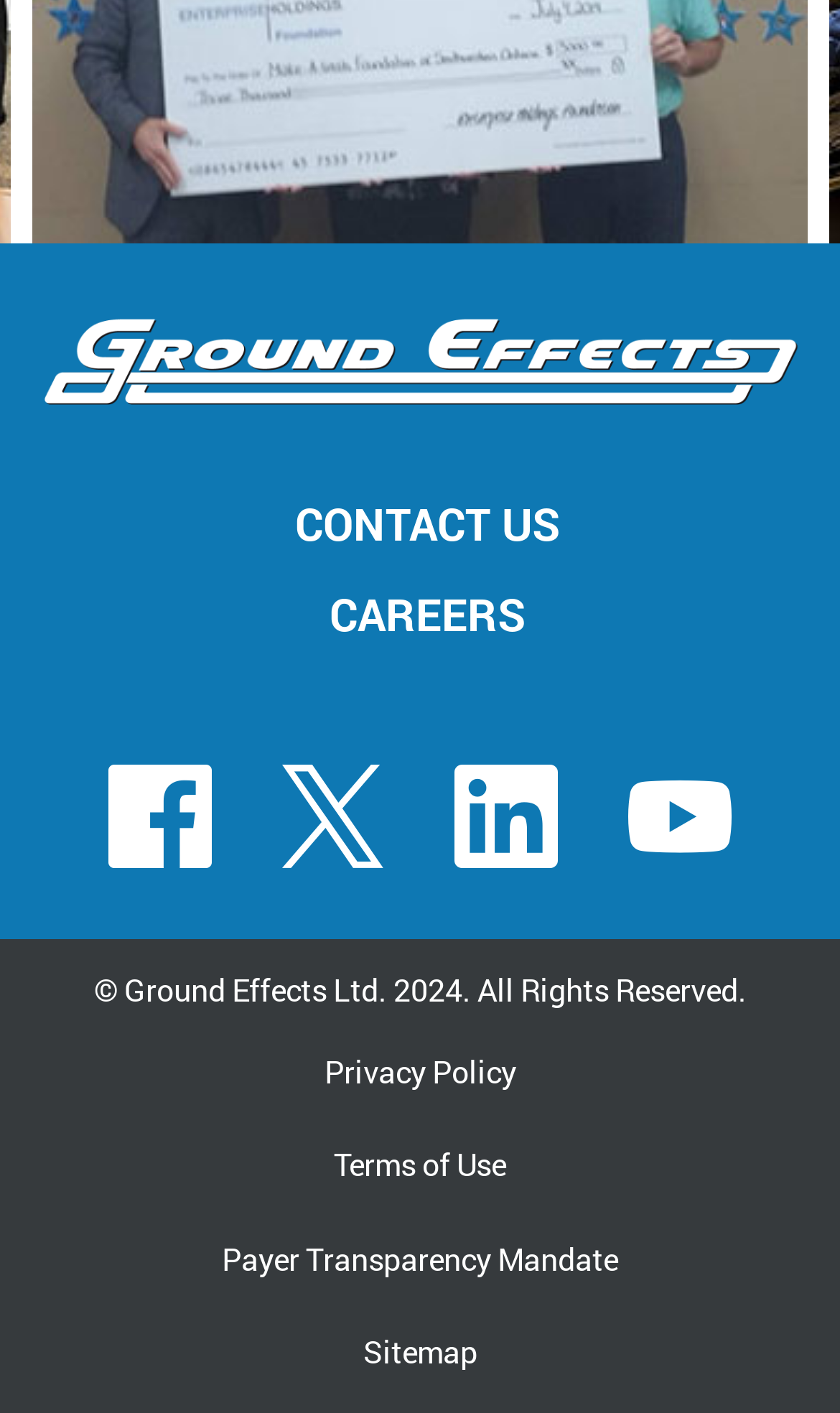How many links are there in the footer?
Utilize the image to construct a detailed and well-explained answer.

I counted the number of links in the footer by looking at the links 'CONTACT US', 'CAREERS', 'Privacy Policy', 'Terms of Use', 'Payer Transparency Mandate', and 'Sitemap' at the bottom of the page.